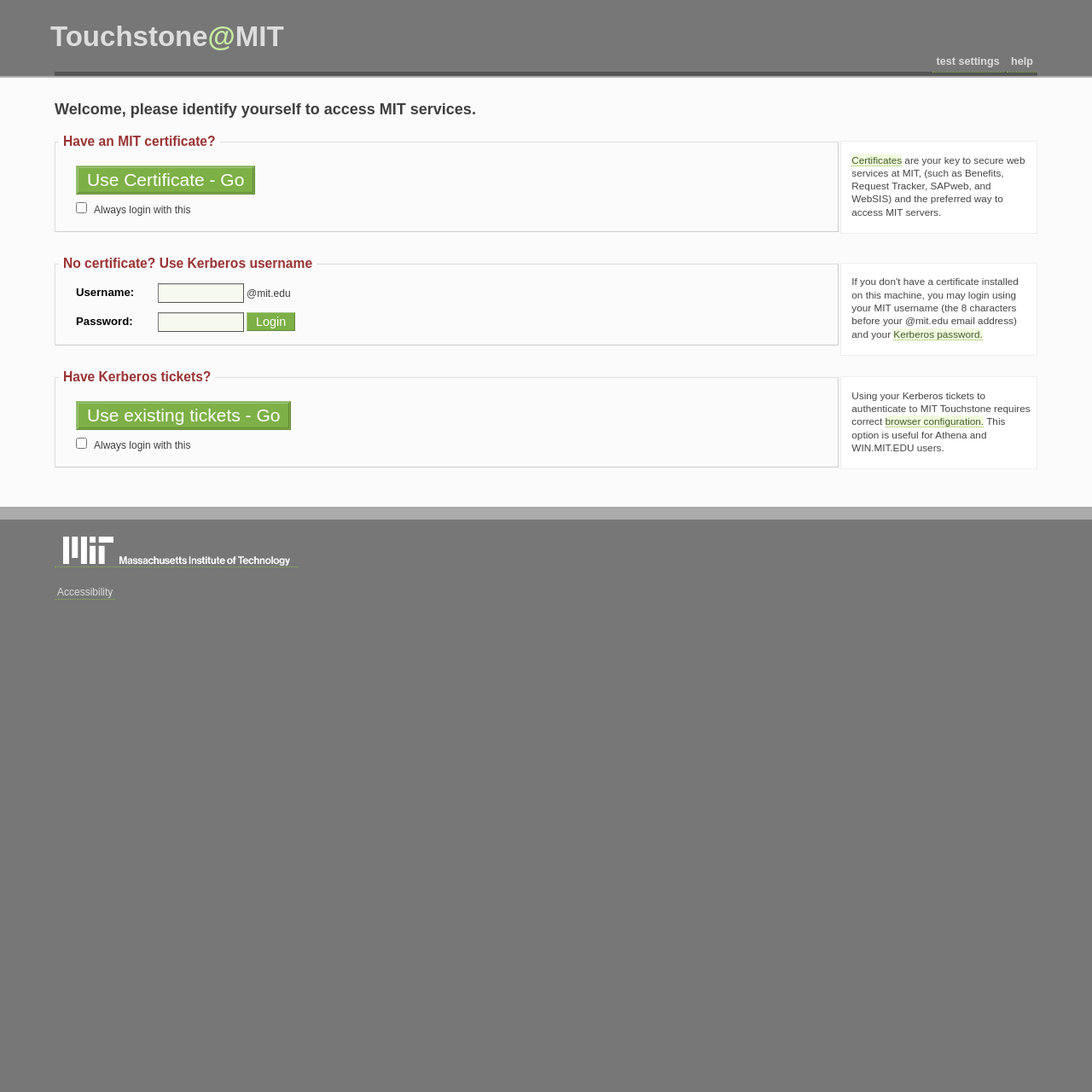Create a full and detailed caption for the entire webpage.

The webpage is titled "Touchstone@MIT : Please Authenticate" and appears to be a login page for MIT services. At the top, there is a heading "Touchstone@MIT" followed by two links, "test settings" and "help", positioned to the right. Below this, there is a heading "Welcome, please identify yourself to access MIT services." 

On the left side of the page, there are three sections. The first section, "Have an MIT certificate?", contains a button "Use Certificate - Go" and a checkbox "Always login with this". The second section, "No certificate? Use Kerberos username", has fields for entering a username and password, along with a "Login" button. The third section, "Have Kerberos tickets?", contains a button "Use existing tickets - Go" and another checkbox "Always login with this".

To the right of these sections, there is a block of text explaining the importance of certificates for accessing MIT services, followed by a link "Certificates". Below this, there is a link "Kerberos password." and a paragraph of text discussing the use of Kerberos tickets for authentication, with a link to "browser configuration." 

At the bottom of the page, there are two links, "MIT" and "Accessibility", with the "MIT" link accompanied by an image of the MIT logo.